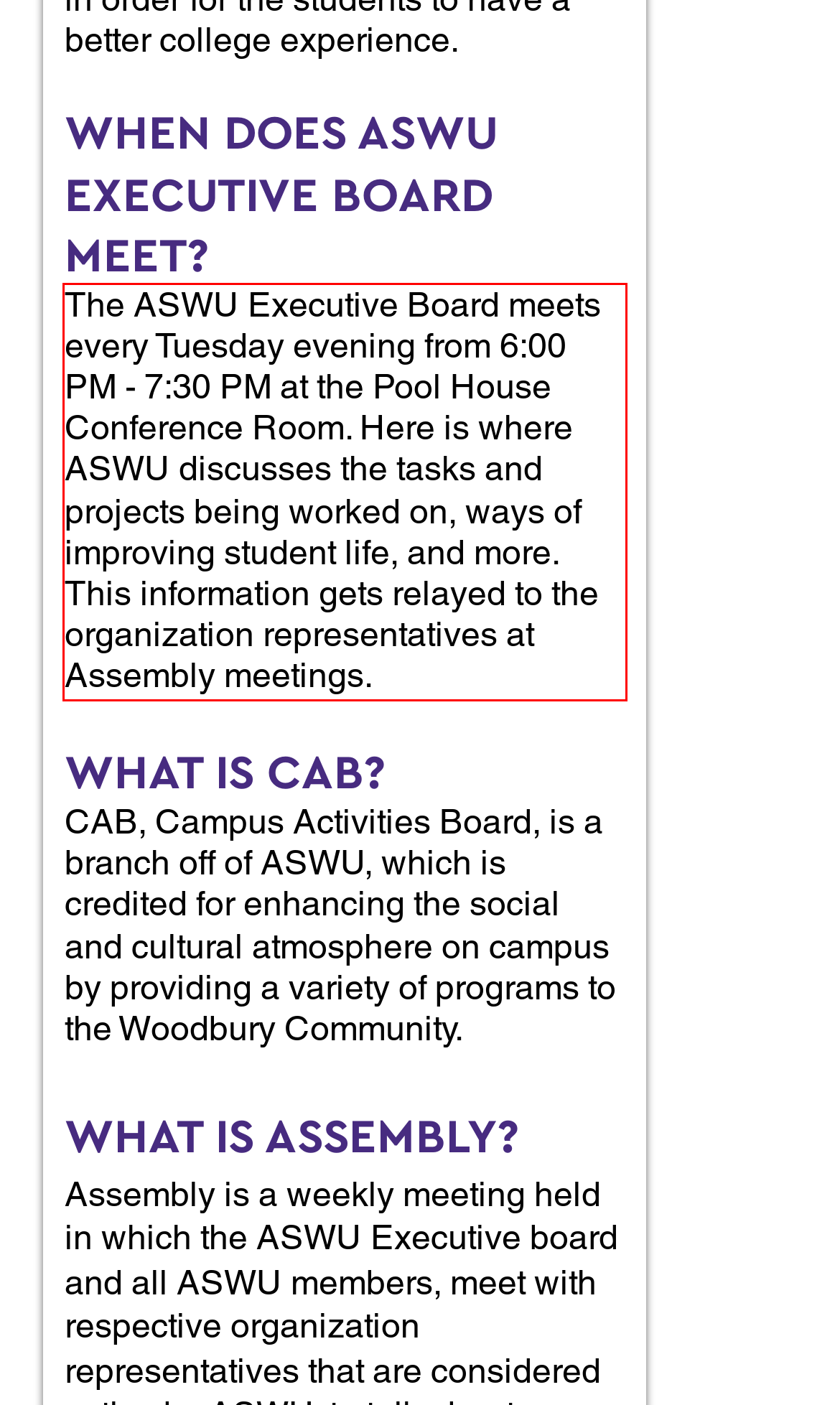Within the screenshot of the webpage, there is a red rectangle. Please recognize and generate the text content inside this red bounding box.

The ASWU Executive Board meets every Tuesday evening from 6:00 PM - 7:30 PM at the Pool House Conference Room. Here is where ASWU discusses the tasks and projects being worked on, ways of improving student life, and more. This information gets relayed to the organization representatives at Assembly meetings.